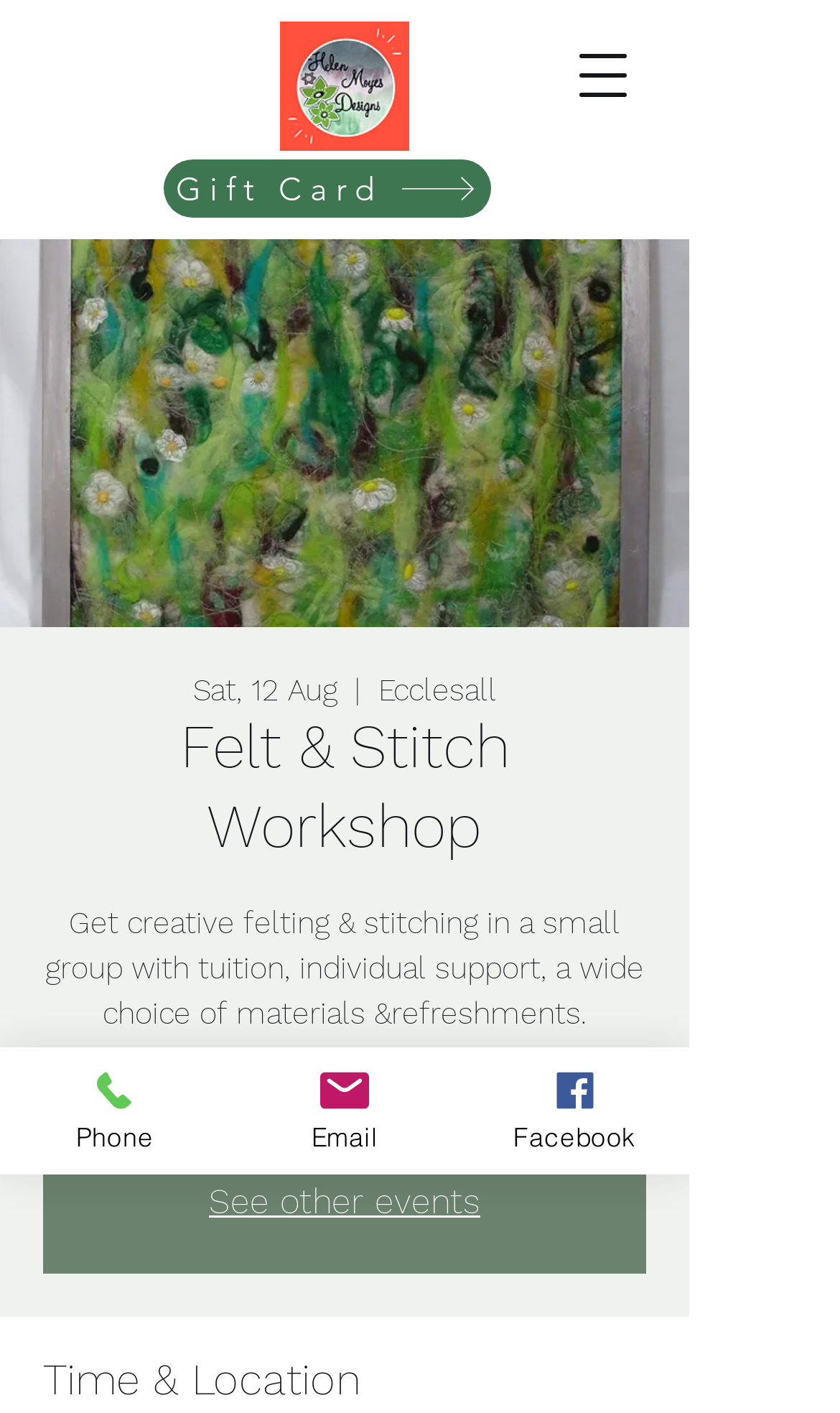How can you contact the event organizer?
Carefully examine the image and provide a detailed answer to the question.

I found the contact information by looking at the links 'Phone', 'Email', and 'Facebook' which are located at the bottom of the page, suggesting that they are ways to contact the event organizer.